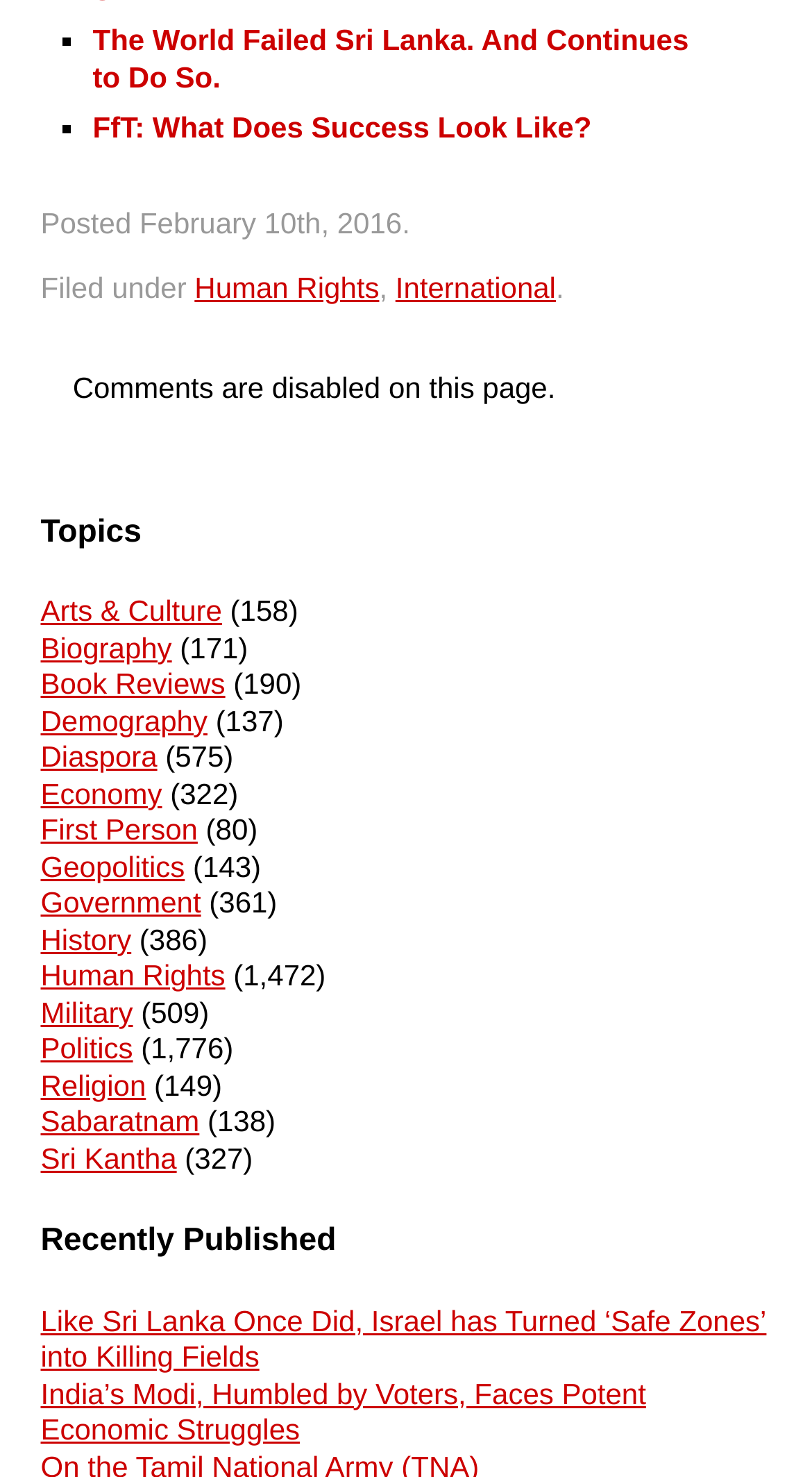What is the category of the article 'Like Sri Lanka Once Did, Israel has Turned ‘Safe Zones’ into Killing Fields'?
Please answer using one word or phrase, based on the screenshot.

Human Rights